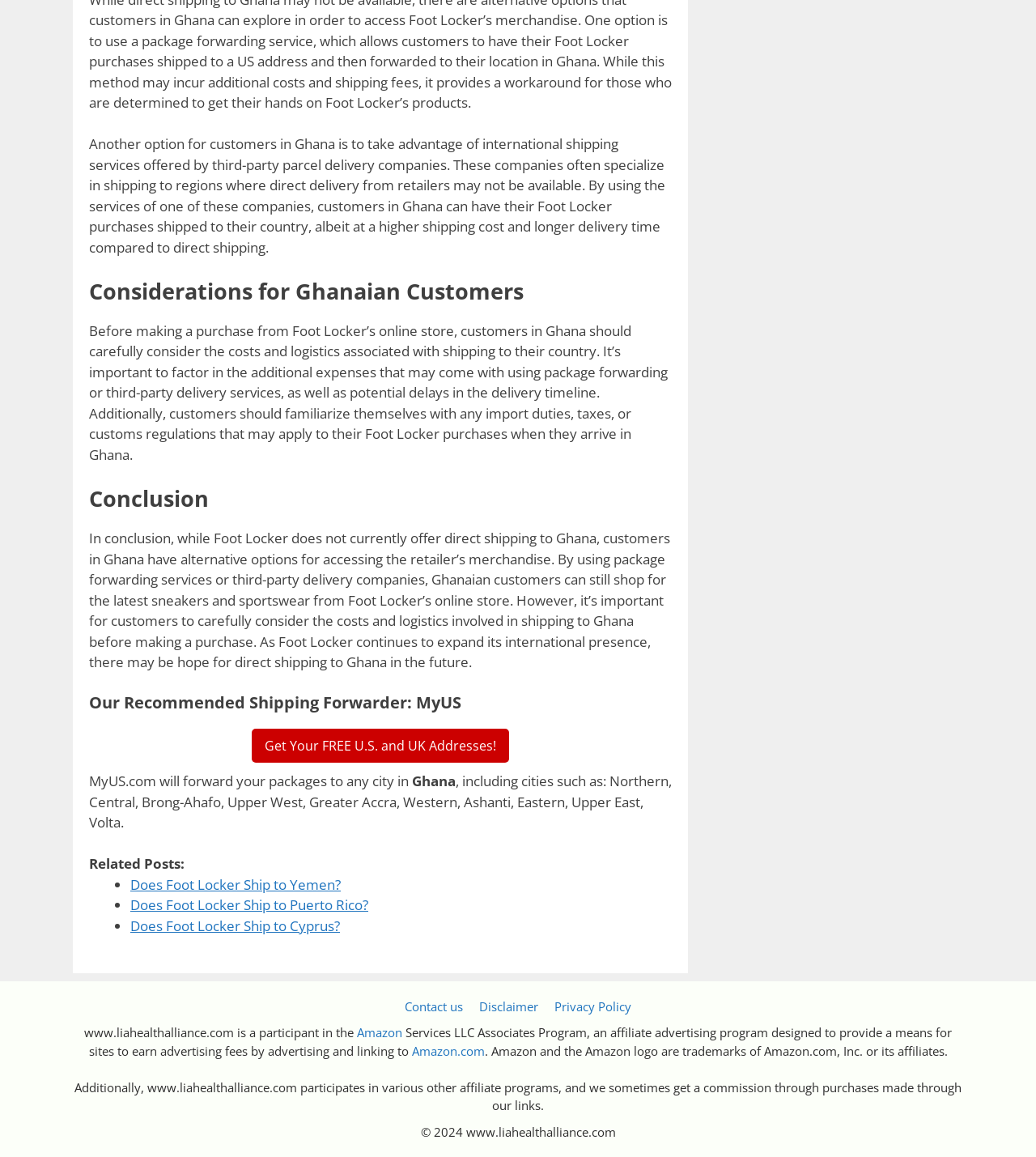Could you find the bounding box coordinates of the clickable area to complete this instruction: "Contact us"?

[0.391, 0.863, 0.447, 0.877]